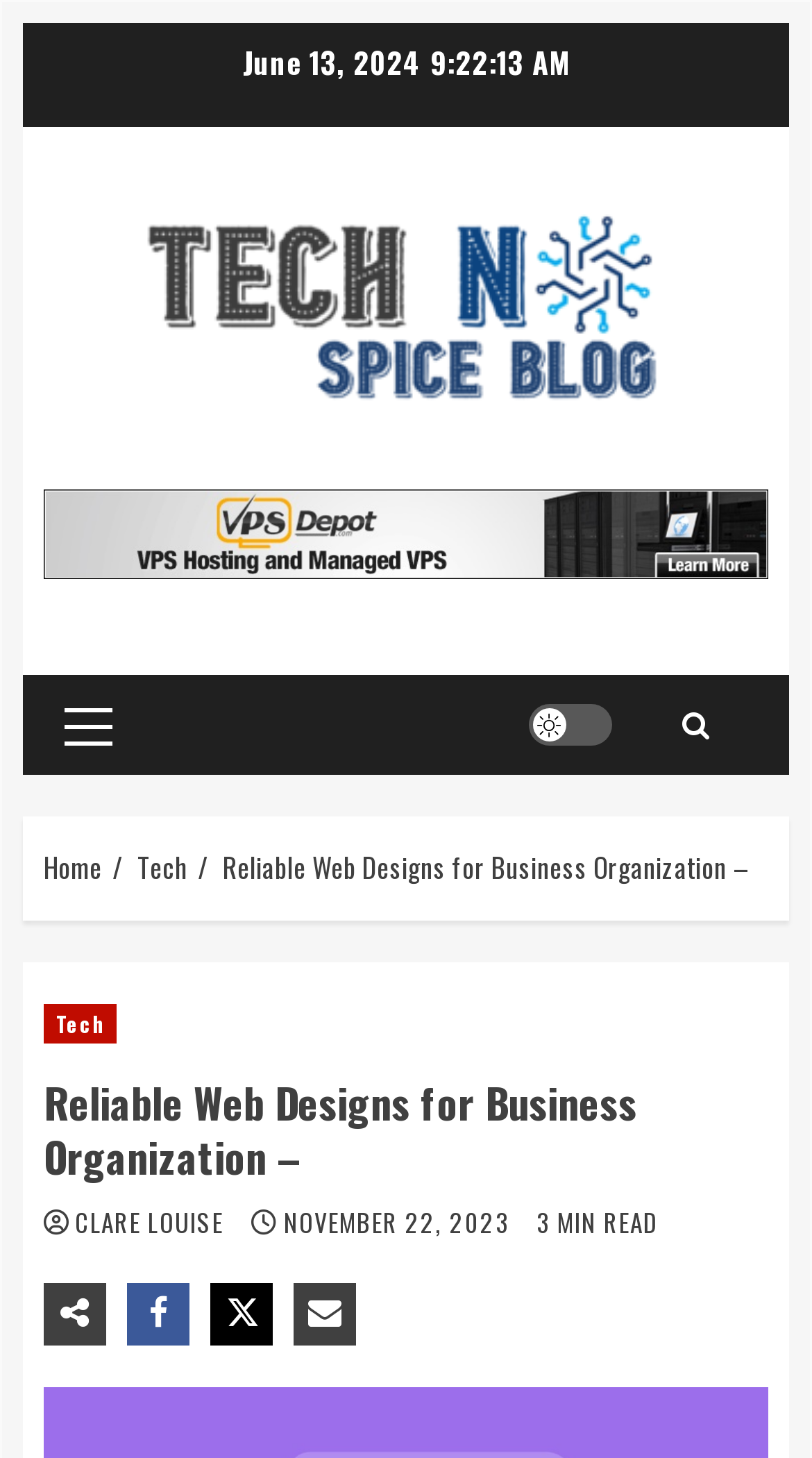What is the name of the author of the article?
Answer the question with just one word or phrase using the image.

CLARE LOUISE